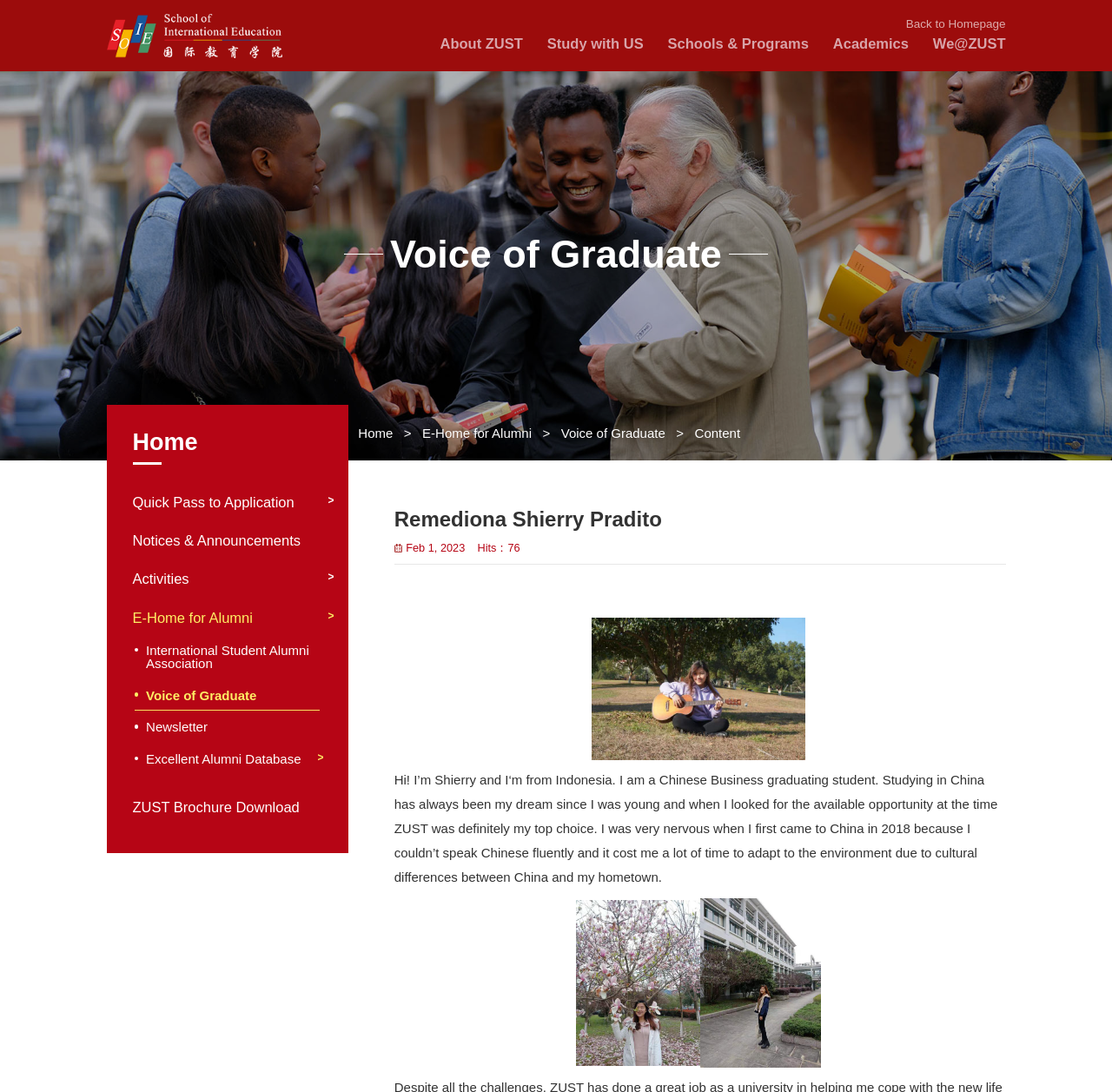Locate the bounding box coordinates of the element that needs to be clicked to carry out the instruction: "Read the 'Remediona Shierry Pradito' article". The coordinates should be given as four float numbers ranging from 0 to 1, i.e., [left, top, right, bottom].

[0.473, 0.619, 0.794, 0.648]